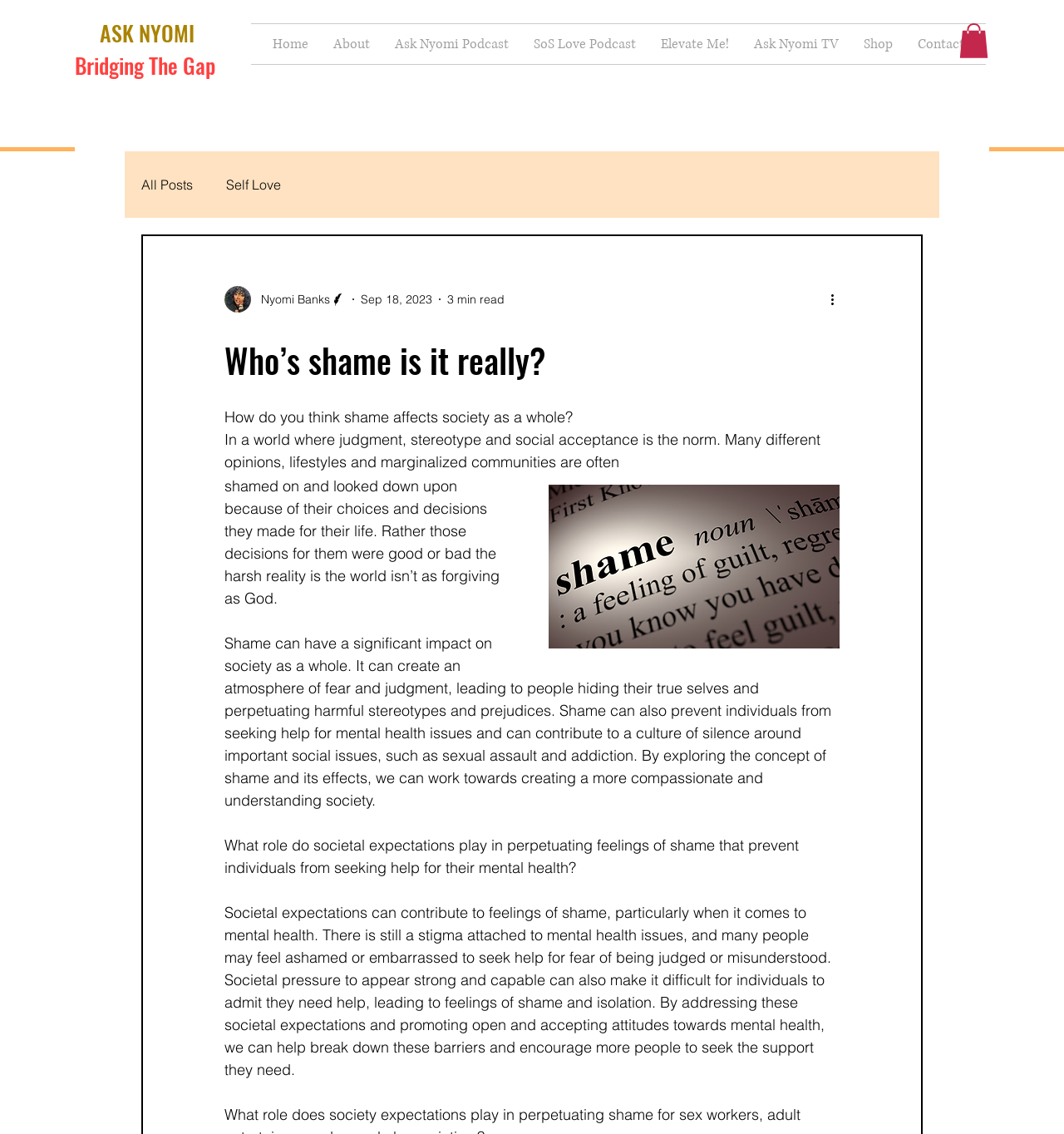Examine the screenshot and answer the question in as much detail as possible: Who is the writer of the article?

I found the answer by looking at the author information section where it displays the writer's picture and name, 'Nyomi Banks'.